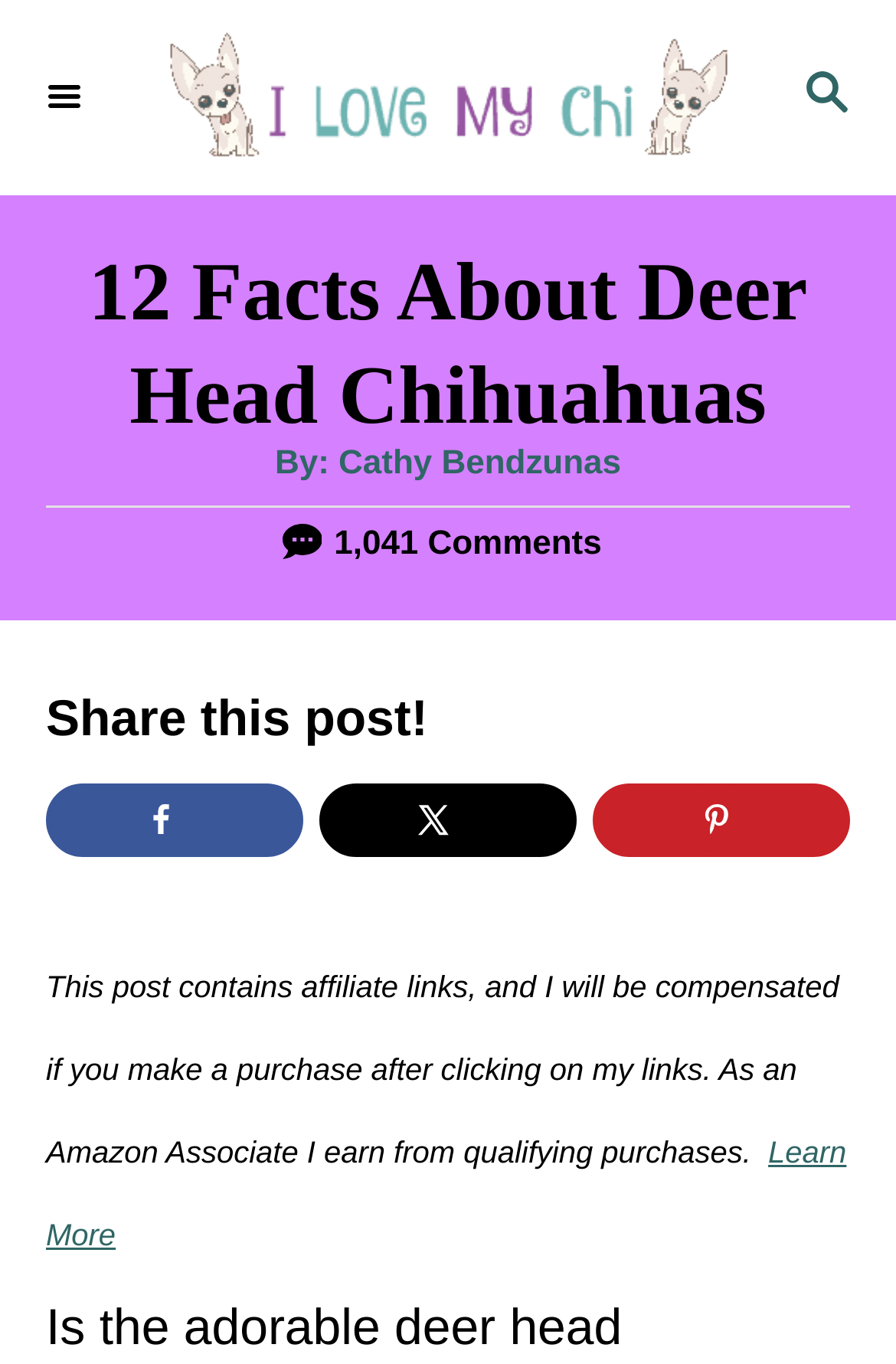Locate and generate the text content of the webpage's heading.

12 Facts About Deer Head Chihuahuas